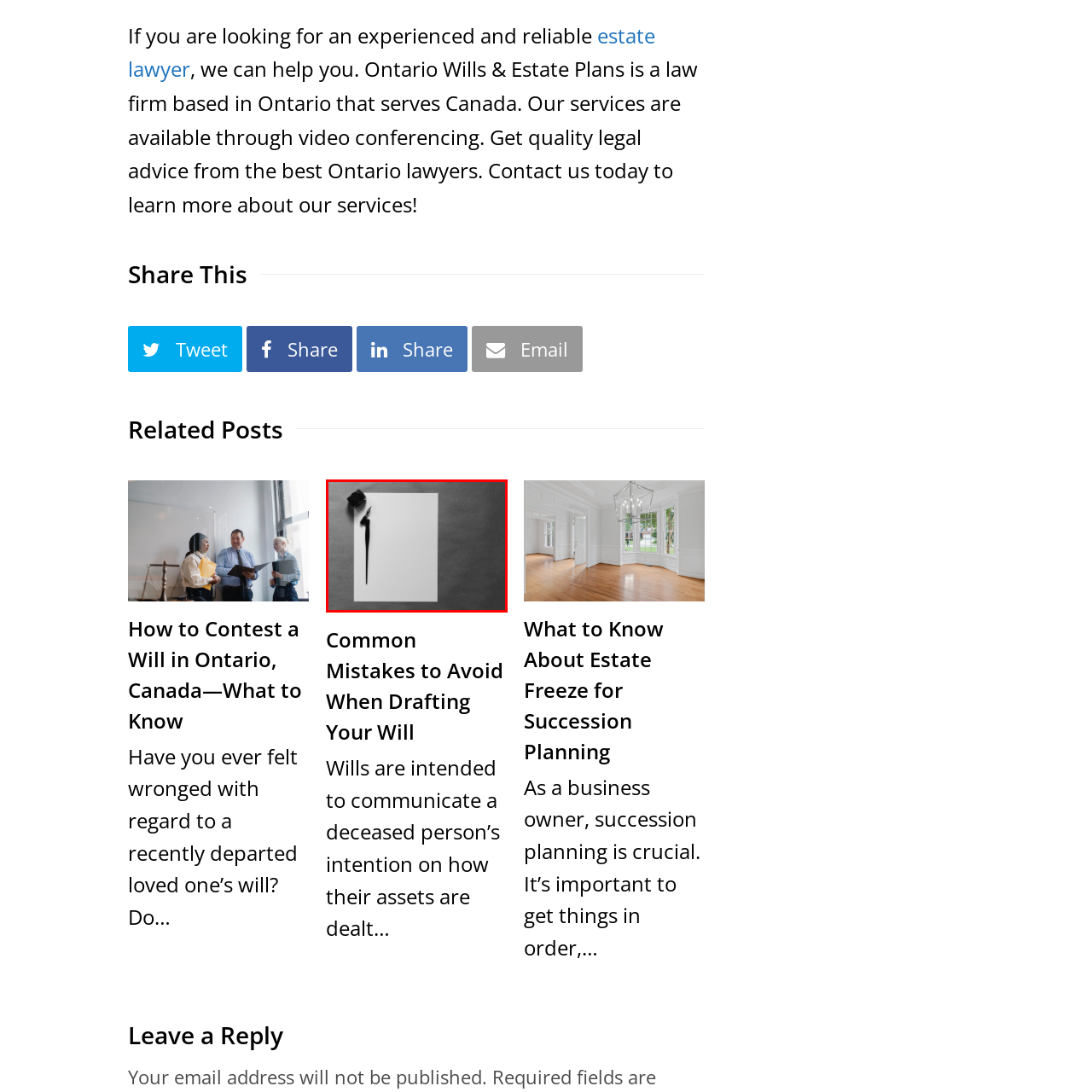Offer an in-depth description of the scene contained in the red rectangle.

The image features a blank sheet of paper elegantly positioned against a textured gray background. To the left of the paper sits a small bottle of black ink, suggesting an atmosphere conducive to writing or creative expression. Next to the ink bottle is a classic fountain pen with a sleek, elongated shape, poised as if ready for use. This setup conveys a sense of anticipation, inviting thoughts of drafting important documents or heartfelt letters, perhaps related to estate planning or writing a will—topics highlighted in the surrounding text of a law firm's website dedicated to providing legal advice and services in Ontario.